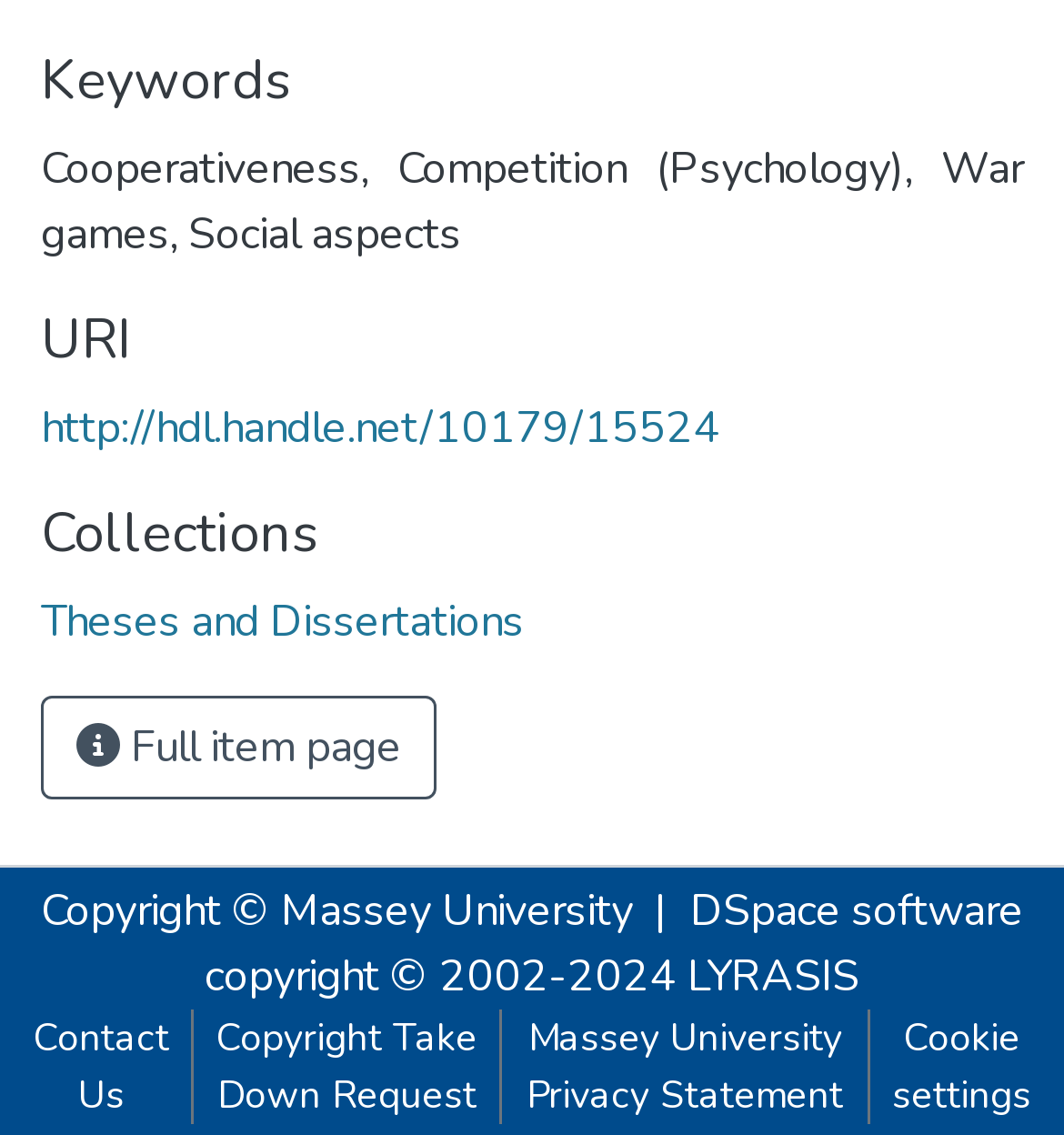Please analyze the image and provide a thorough answer to the question:
What is the URI of the item?

The URI of the item can be found in the 'URI' section, which is indicated by the heading element with the text 'URI' and bounding box coordinates [0.038, 0.273, 0.962, 0.33]. The URI is a link with the text 'http://hdl.handle.net/10179/15524' and bounding box coordinates [0.038, 0.352, 0.677, 0.405].